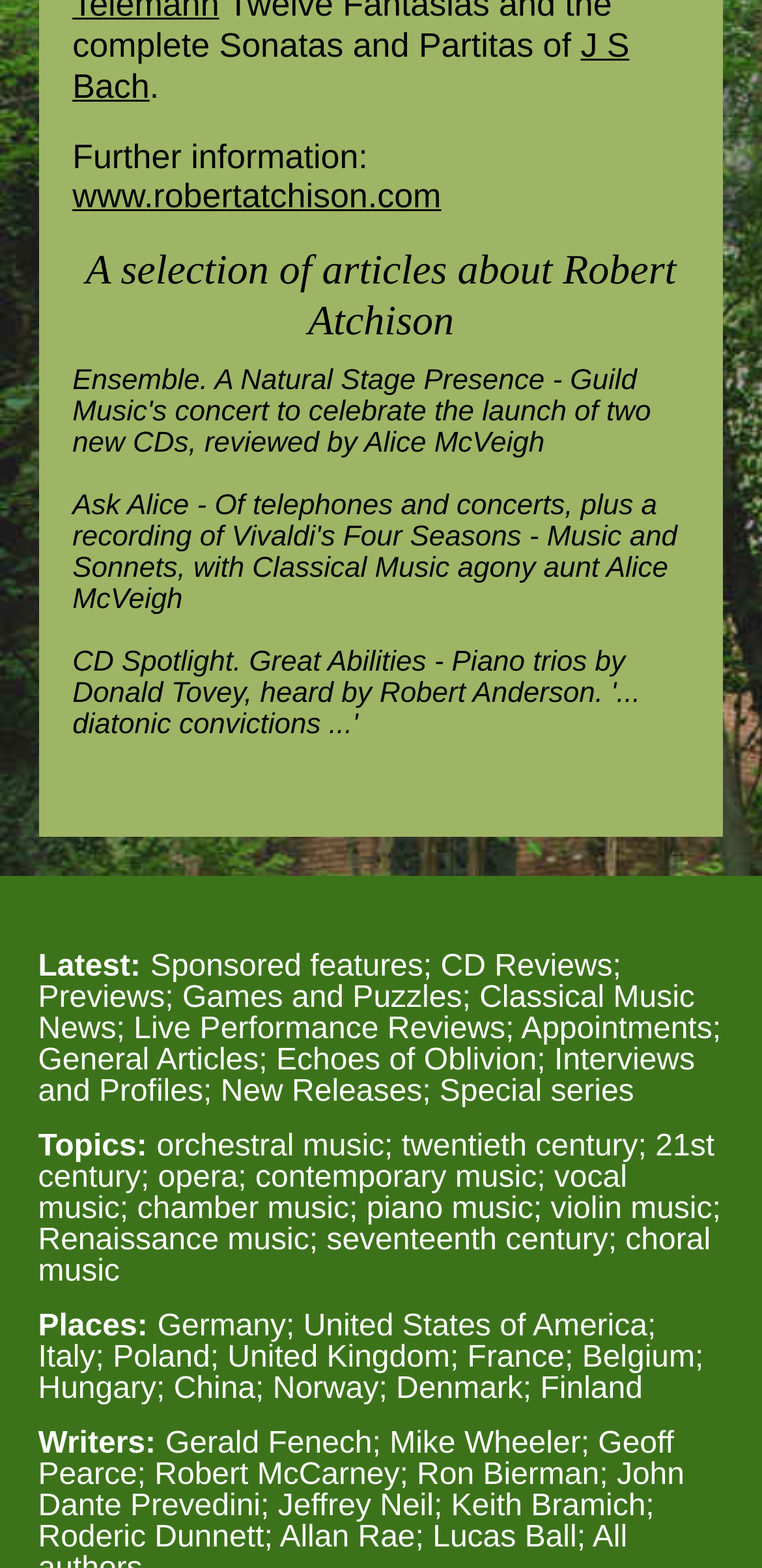Please identify the bounding box coordinates of the element's region that should be clicked to execute the following instruction: "Visit the website of Robert Atchison". The bounding box coordinates must be four float numbers between 0 and 1, i.e., [left, top, right, bottom].

[0.095, 0.113, 0.579, 0.138]